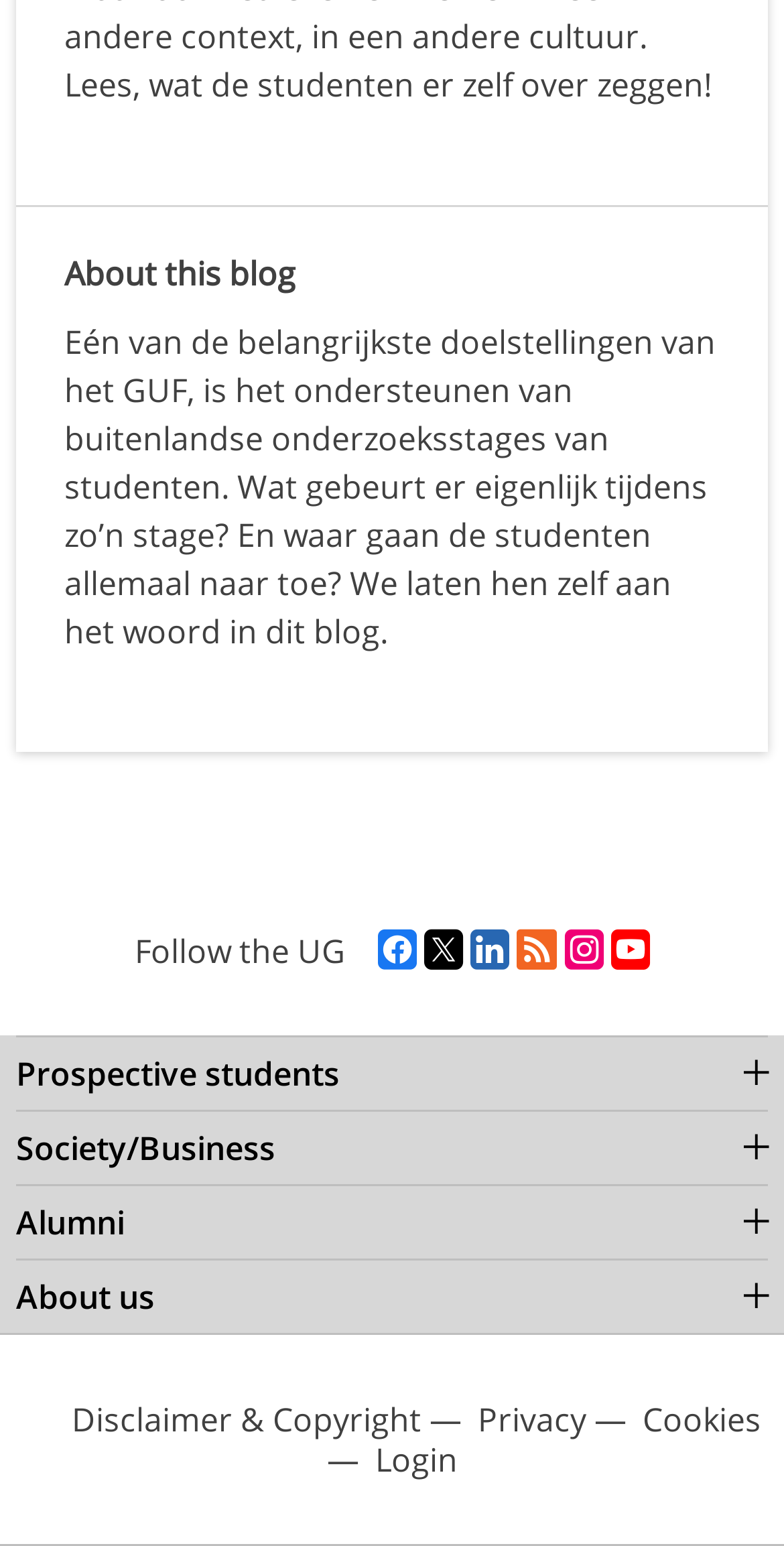Identify and provide the bounding box coordinates of the UI element described: "rss". The coordinates should be formatted as [left, top, right, bottom], with each number being a float between 0 and 1.

[0.659, 0.601, 0.71, 0.63]